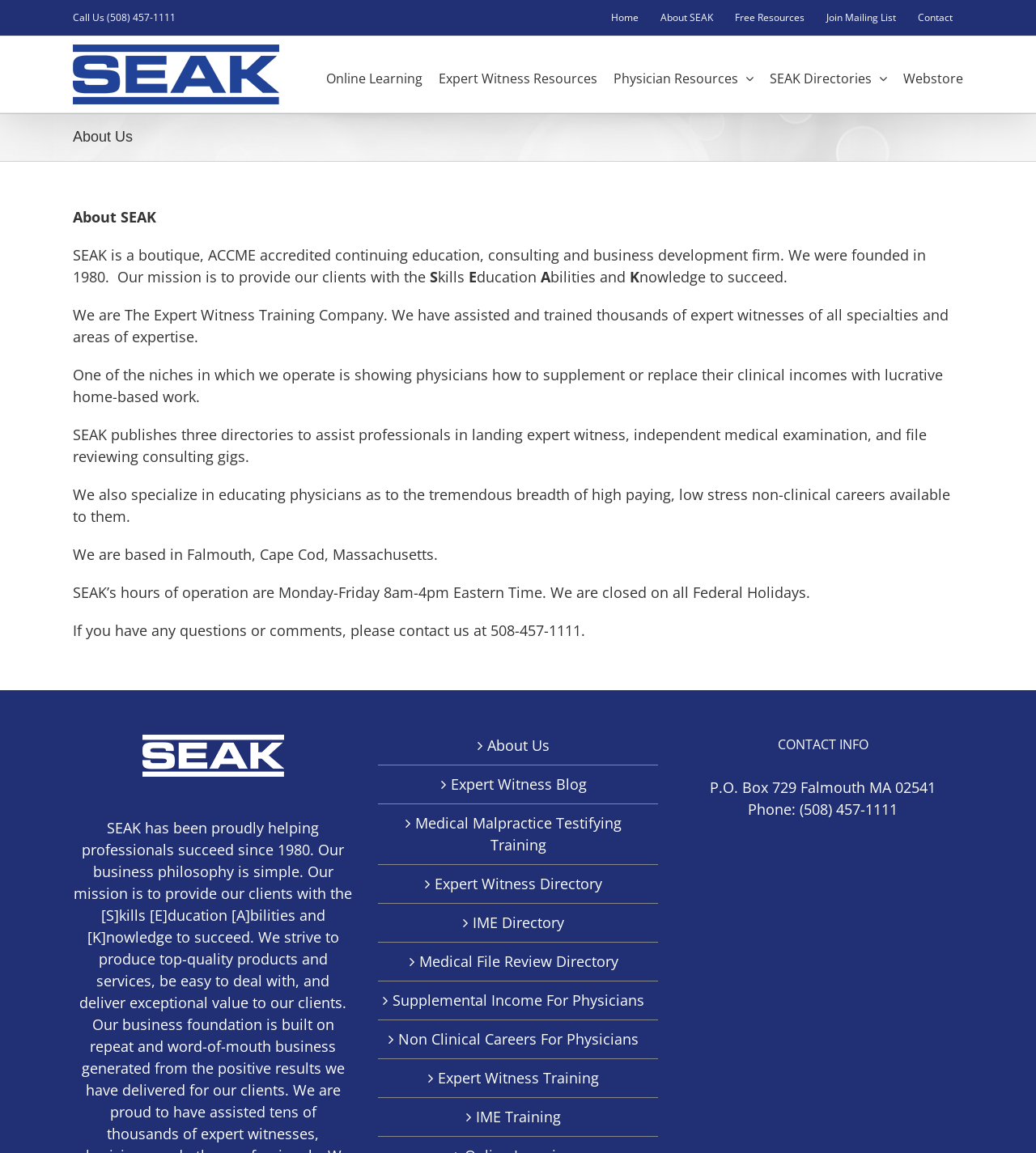Use one word or a short phrase to answer the question provided: 
What is the phone number to contact SEAK?

(508) 457-1111